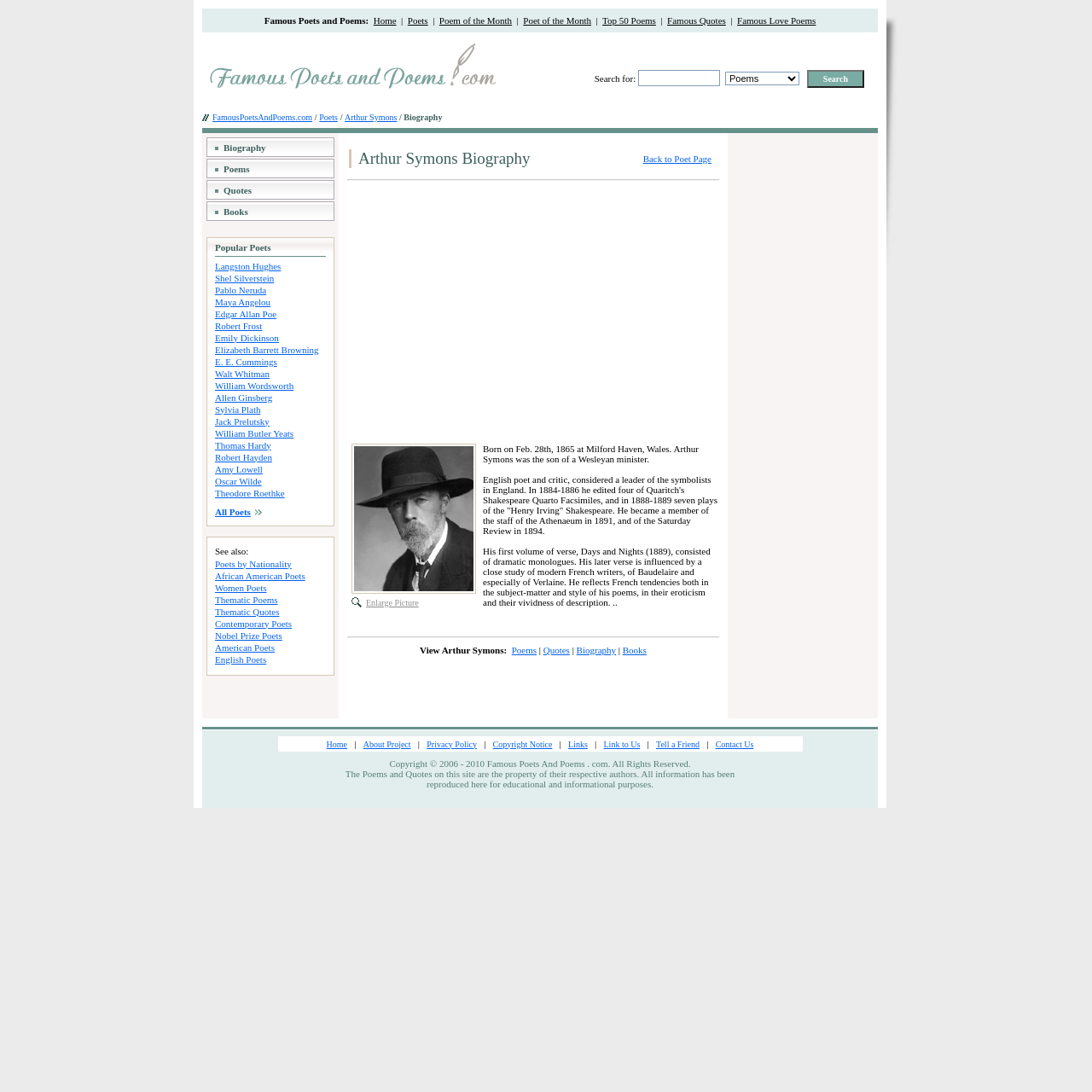What is the name of the poet on this webpage?
Your answer should be a single word or phrase derived from the screenshot.

Arthur Symons